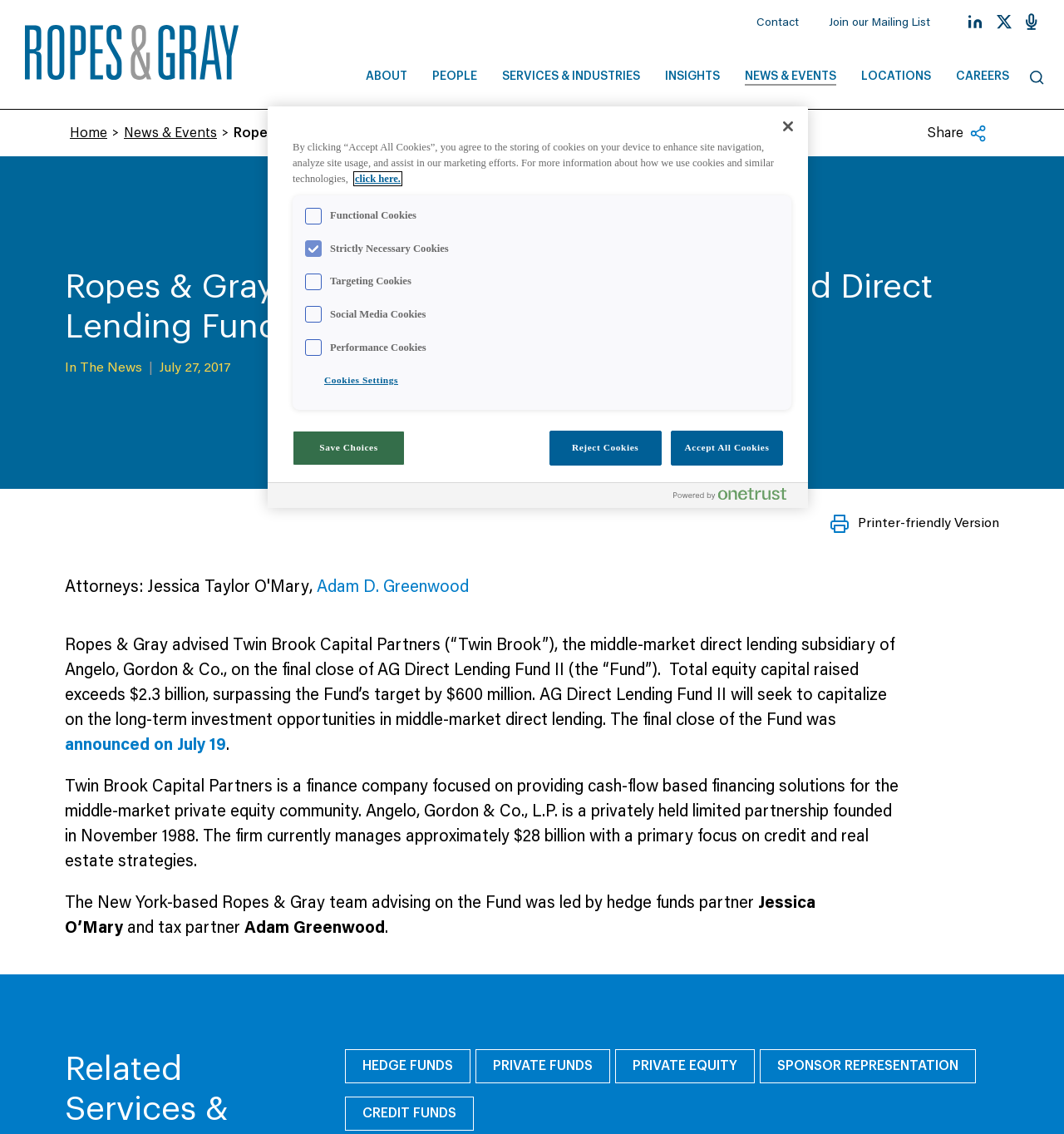What is the name of the law firm?
Give a detailed response to the question by analyzing the screenshot.

I found the answer by looking at the logo at the top left corner of the webpage, which says 'Ropes & Gray Logo'. This suggests that the law firm's name is Ropes & Gray.